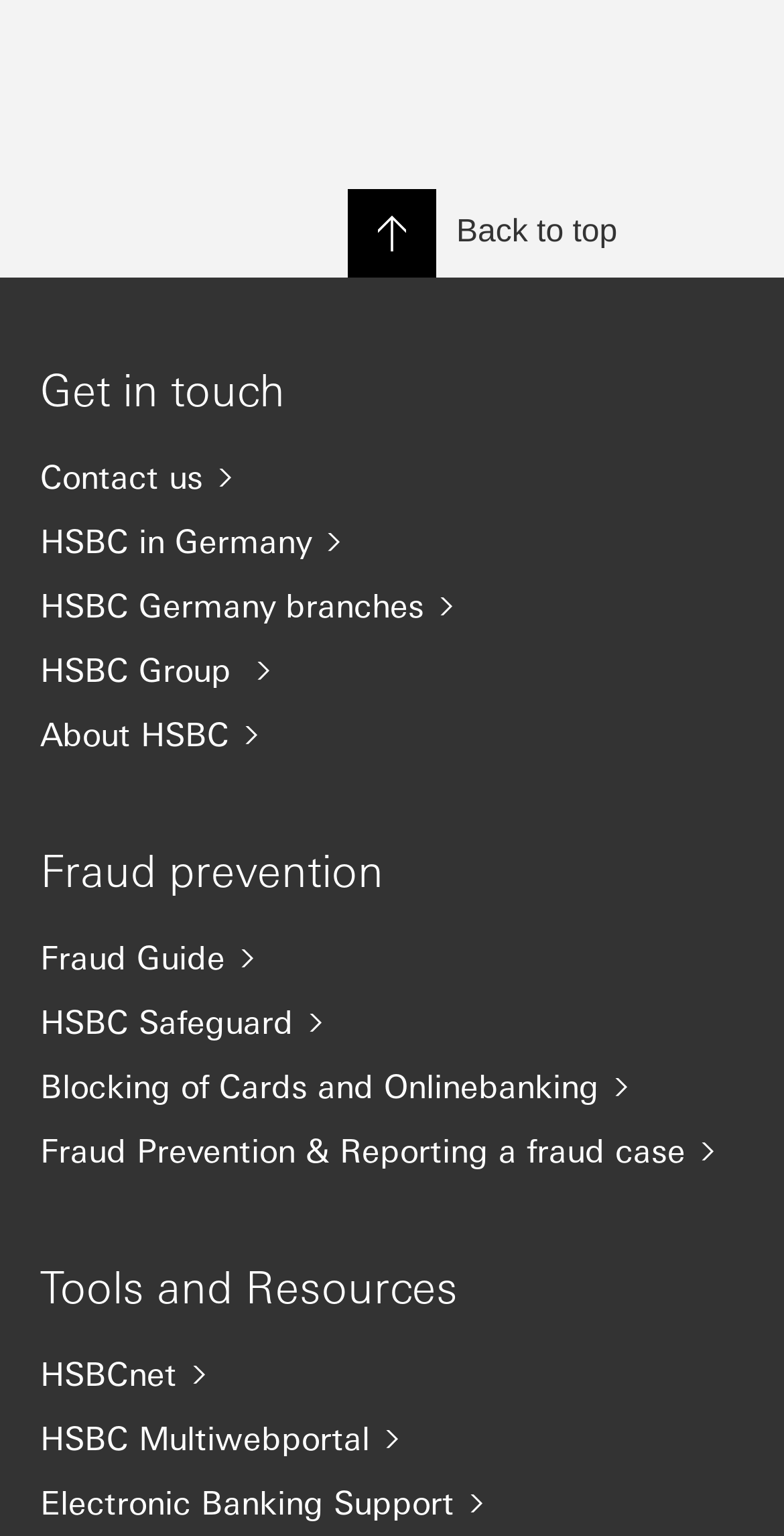Can you provide the bounding box coordinates for the element that should be clicked to implement the instruction: "Check out Gail Brenner's interview"?

None